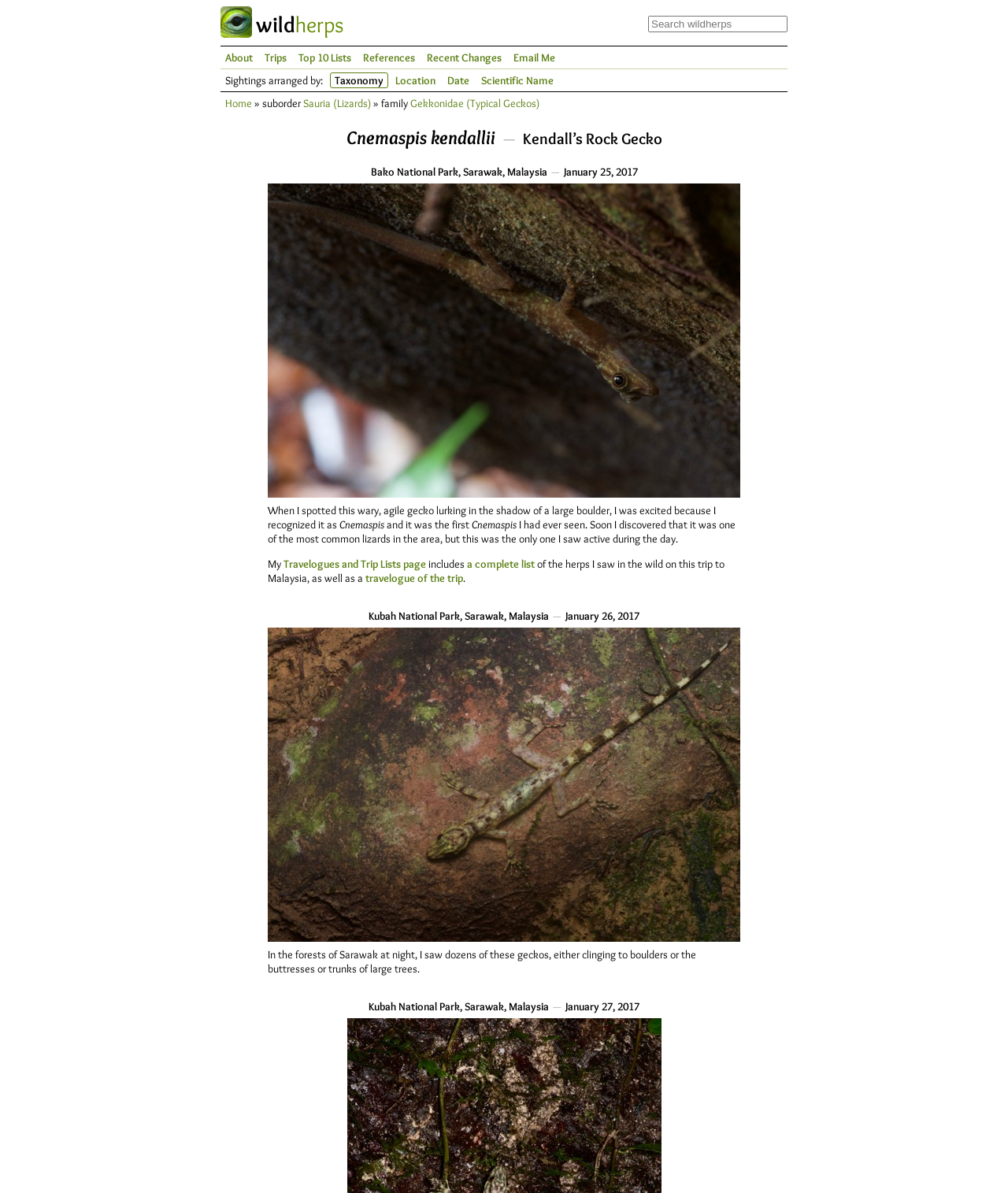How many sightings of the gecko are described on this page?
Based on the screenshot, give a detailed explanation to answer the question.

I counted the number of sightings by looking at the text descriptions of the gecko's sightings, which are located in three separate sections of the page. Each section describes a different sighting, including the location and date of the sighting.